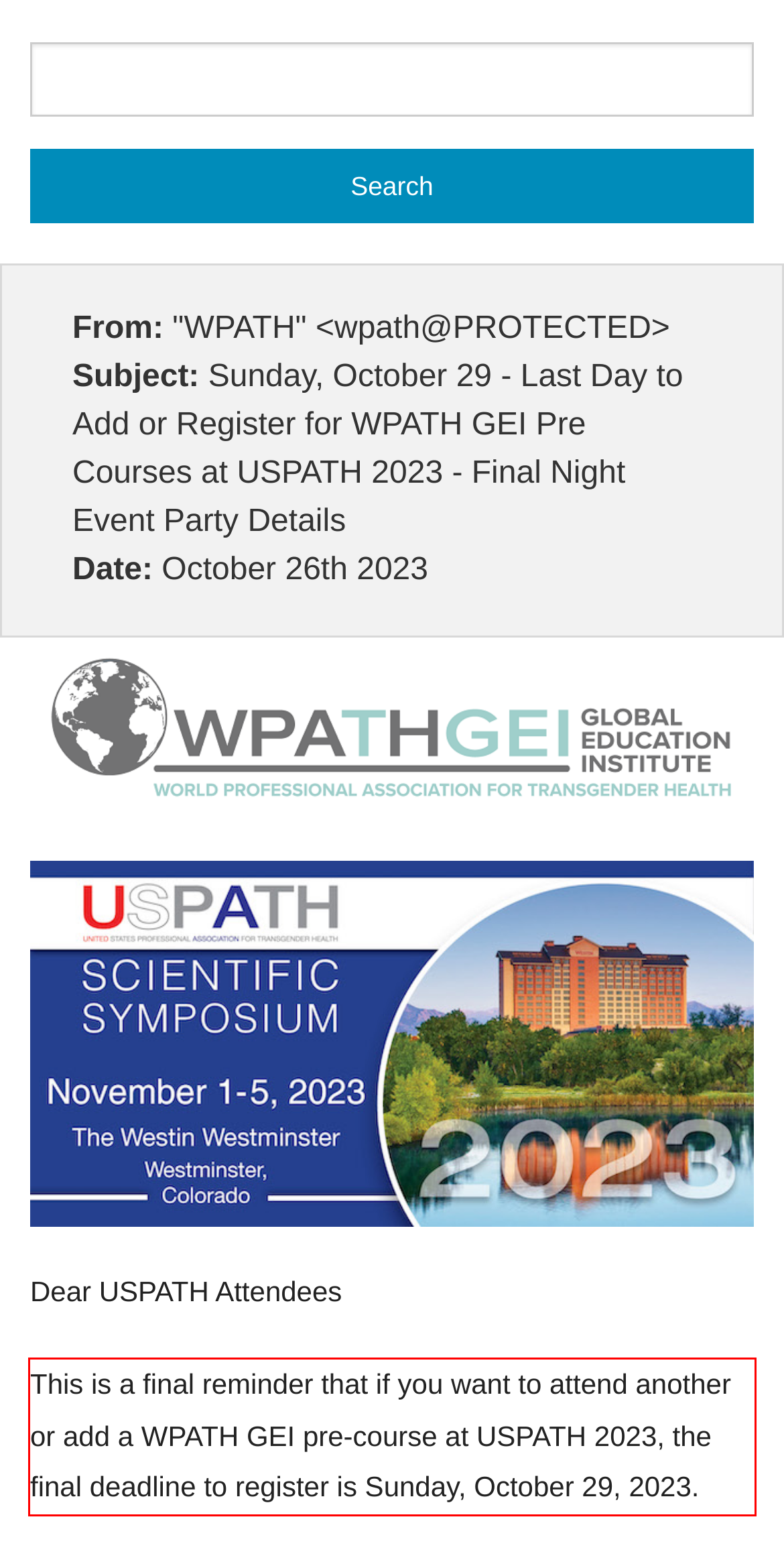Locate the red bounding box in the provided webpage screenshot and use OCR to determine the text content inside it.

This is a final reminder that if you want to attend another or add a WPATH GEI pre-course at USPATH 2023, the final deadline to register is Sunday, October 29, 2023.